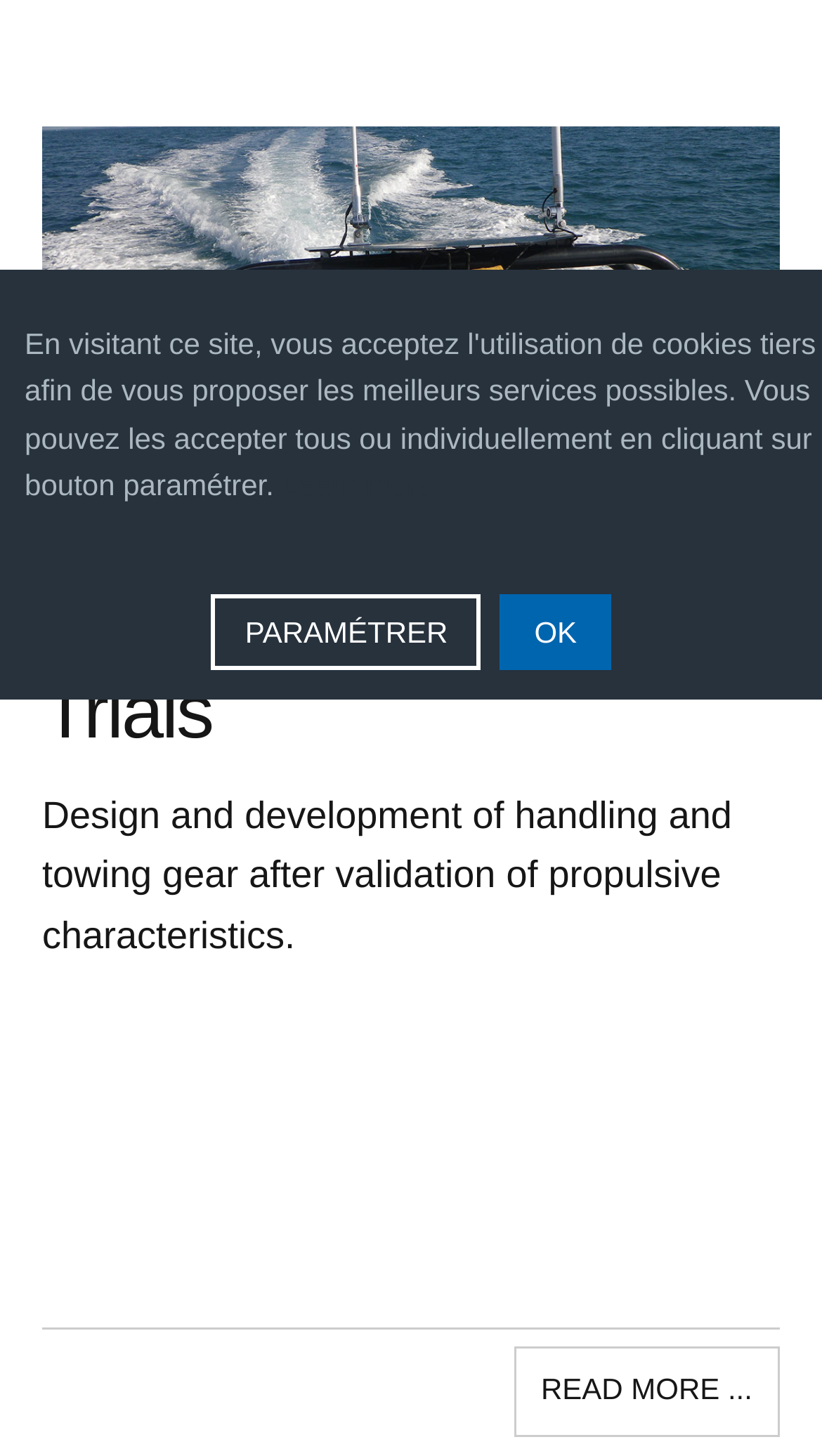Identify the bounding box of the HTML element described here: "OK". Provide the coordinates as four float numbers between 0 and 1: [left, top, right, bottom].

[0.609, 0.408, 0.743, 0.46]